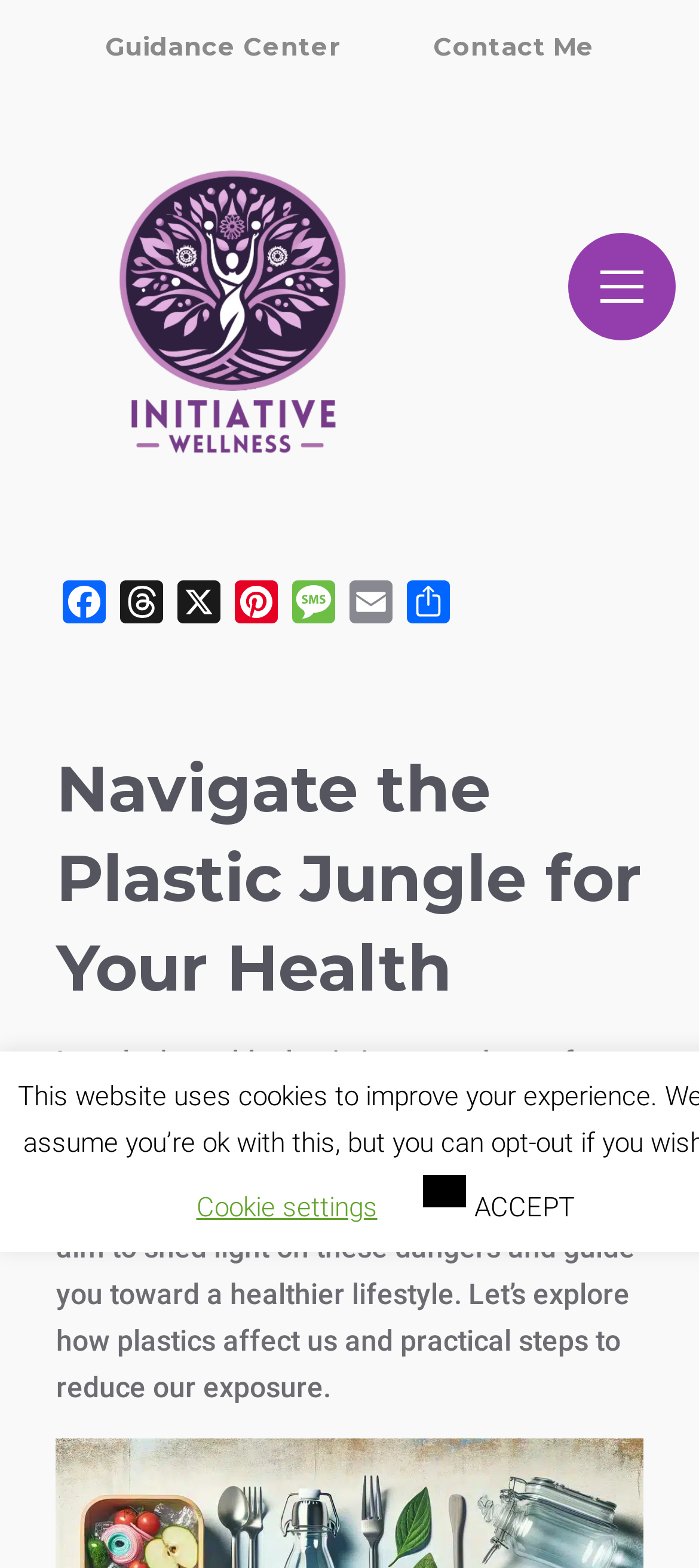Analyze the image and deliver a detailed answer to the question: How many social media links are available?

There are five social media links available, including Facebook, Threads, Pinterest, Message, and Email, which allow users to share the content or connect with the author.